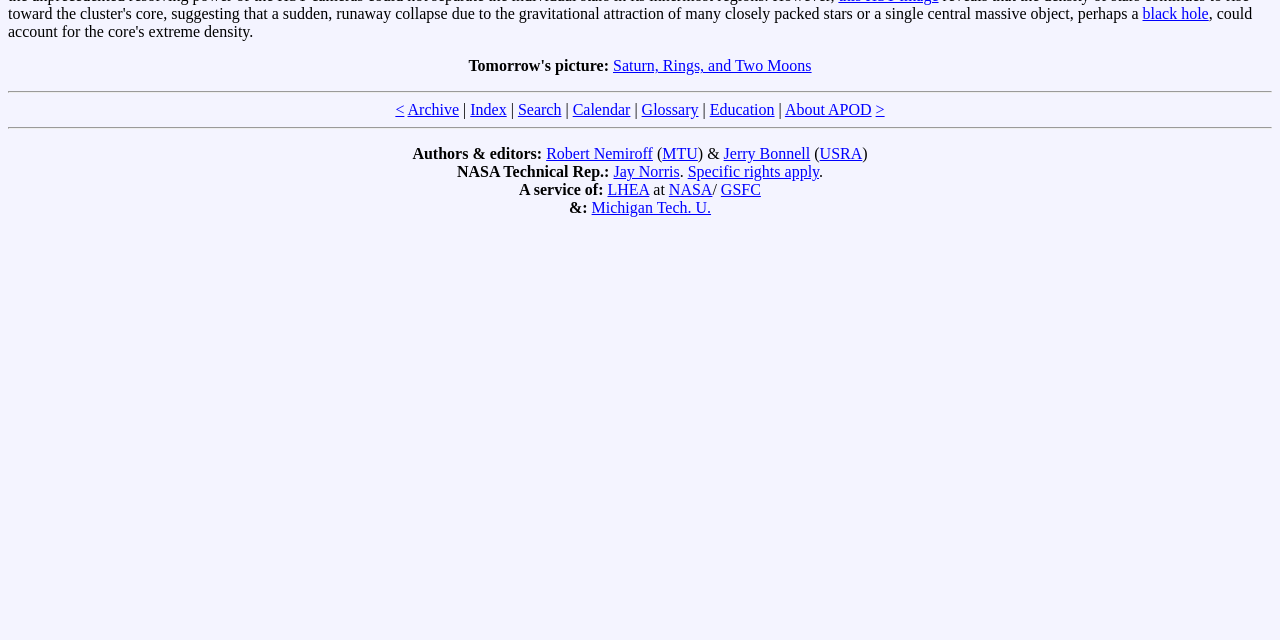Determine the bounding box coordinates (top-left x, top-left y, bottom-right x, bottom-right y) of the UI element described in the following text: Saturn, Rings, and Two Moons

[0.479, 0.09, 0.634, 0.116]